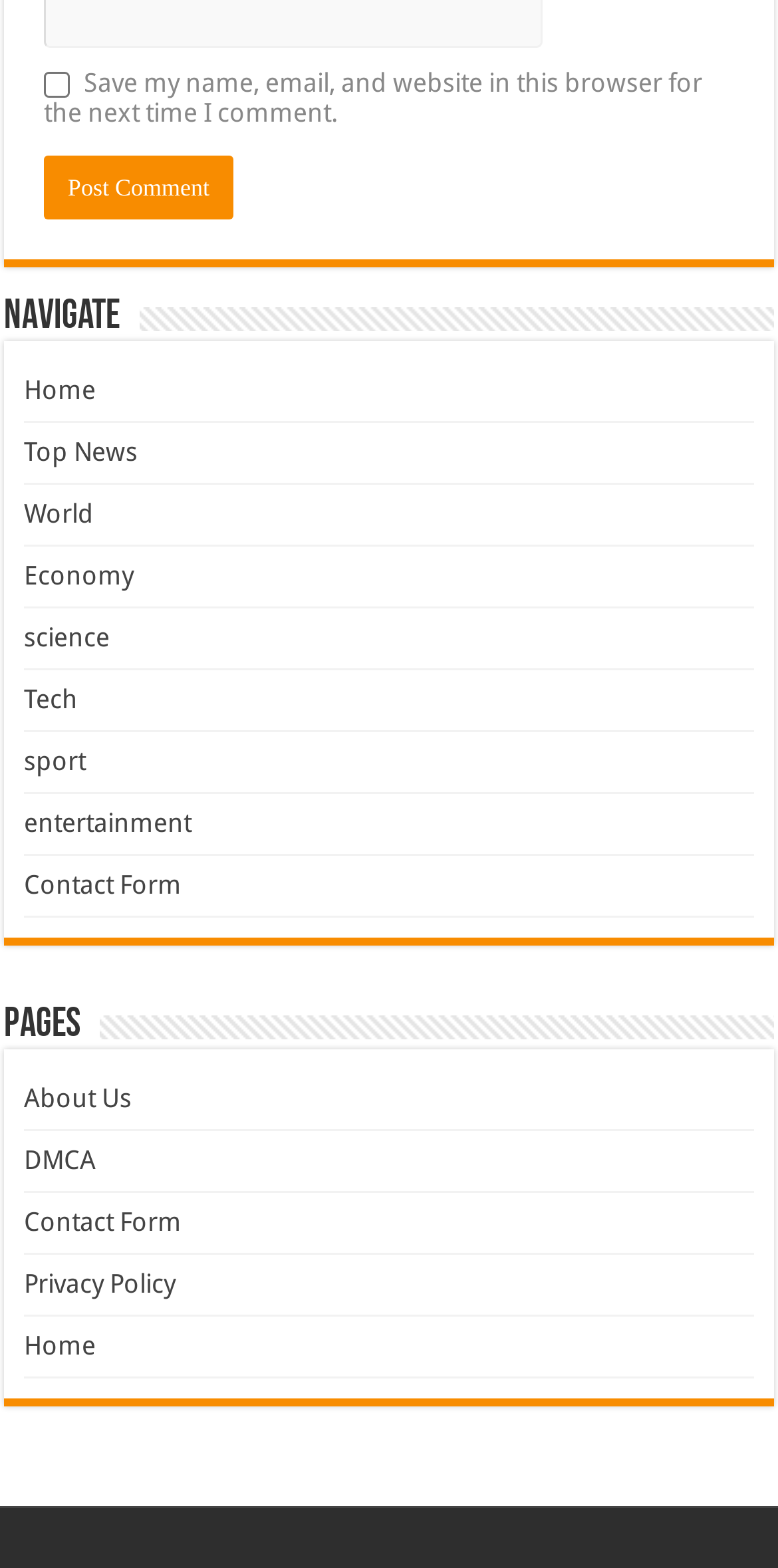Given the description of a UI element: "About Us", identify the bounding box coordinates of the matching element in the webpage screenshot.

[0.031, 0.691, 0.169, 0.71]